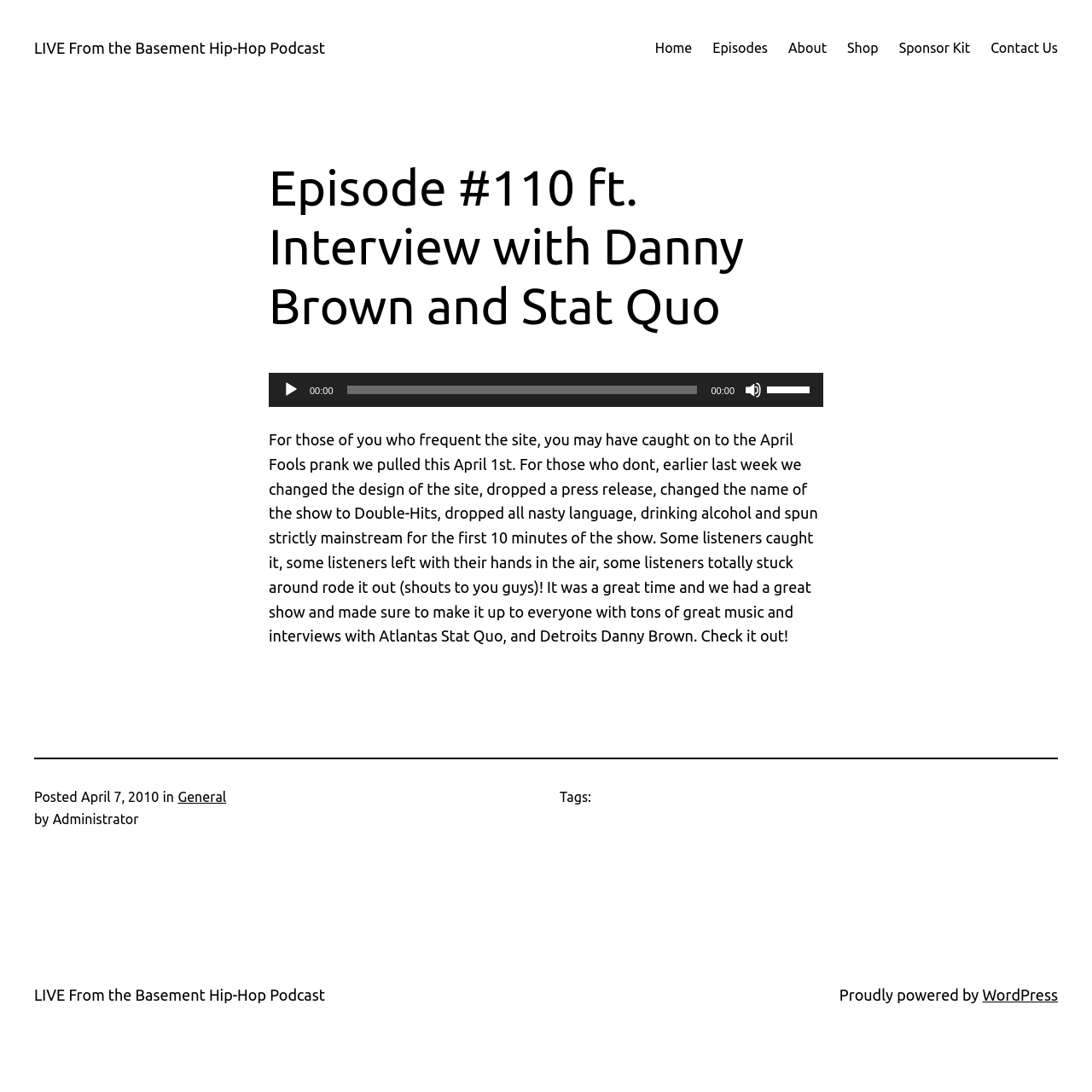Identify the main title of the webpage and generate its text content.

Episode #110 ft. Interview with Danny Brown and Stat Quo